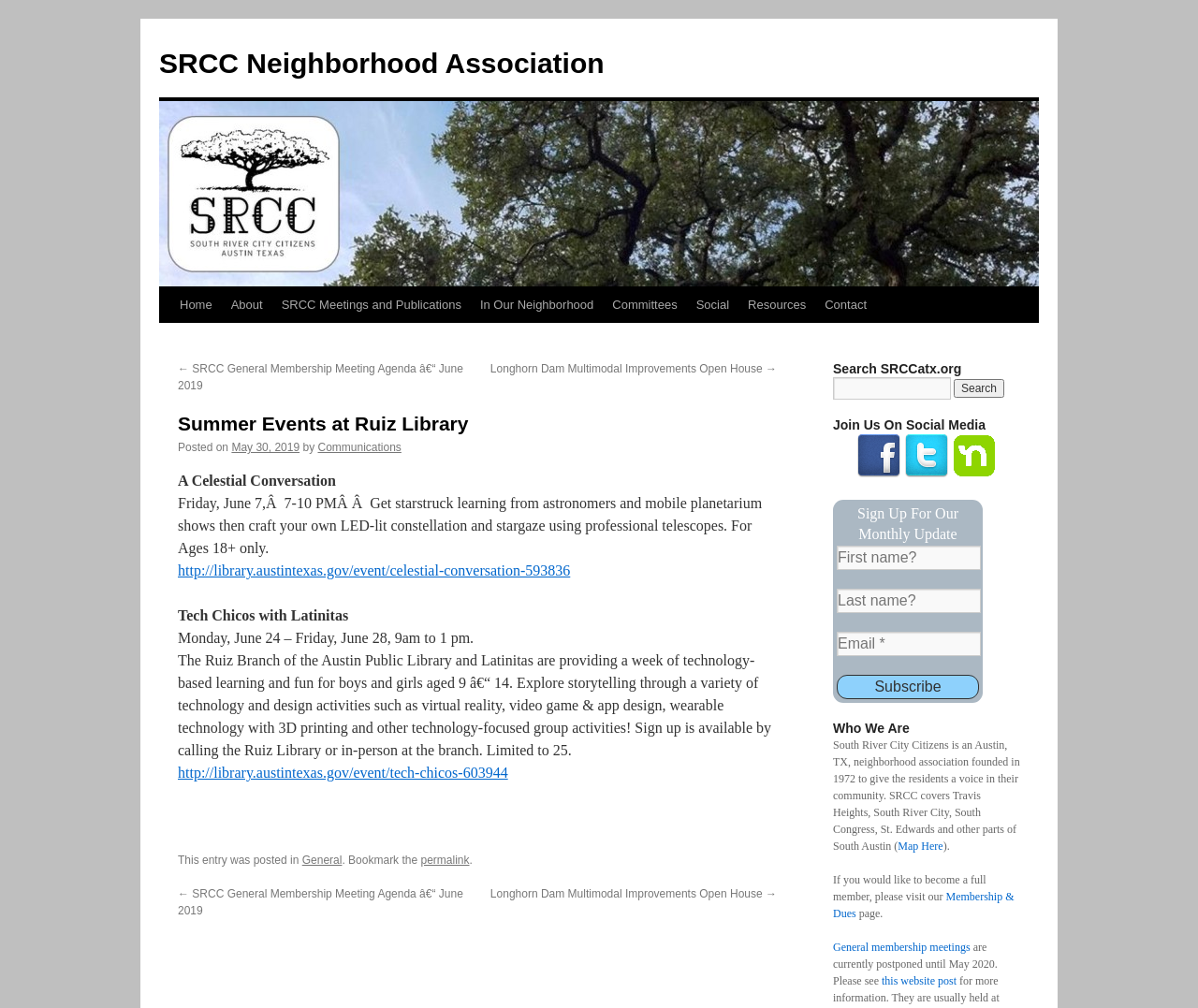From the webpage screenshot, predict the bounding box of the UI element that matches this description: "Map Here".

[0.749, 0.833, 0.787, 0.846]